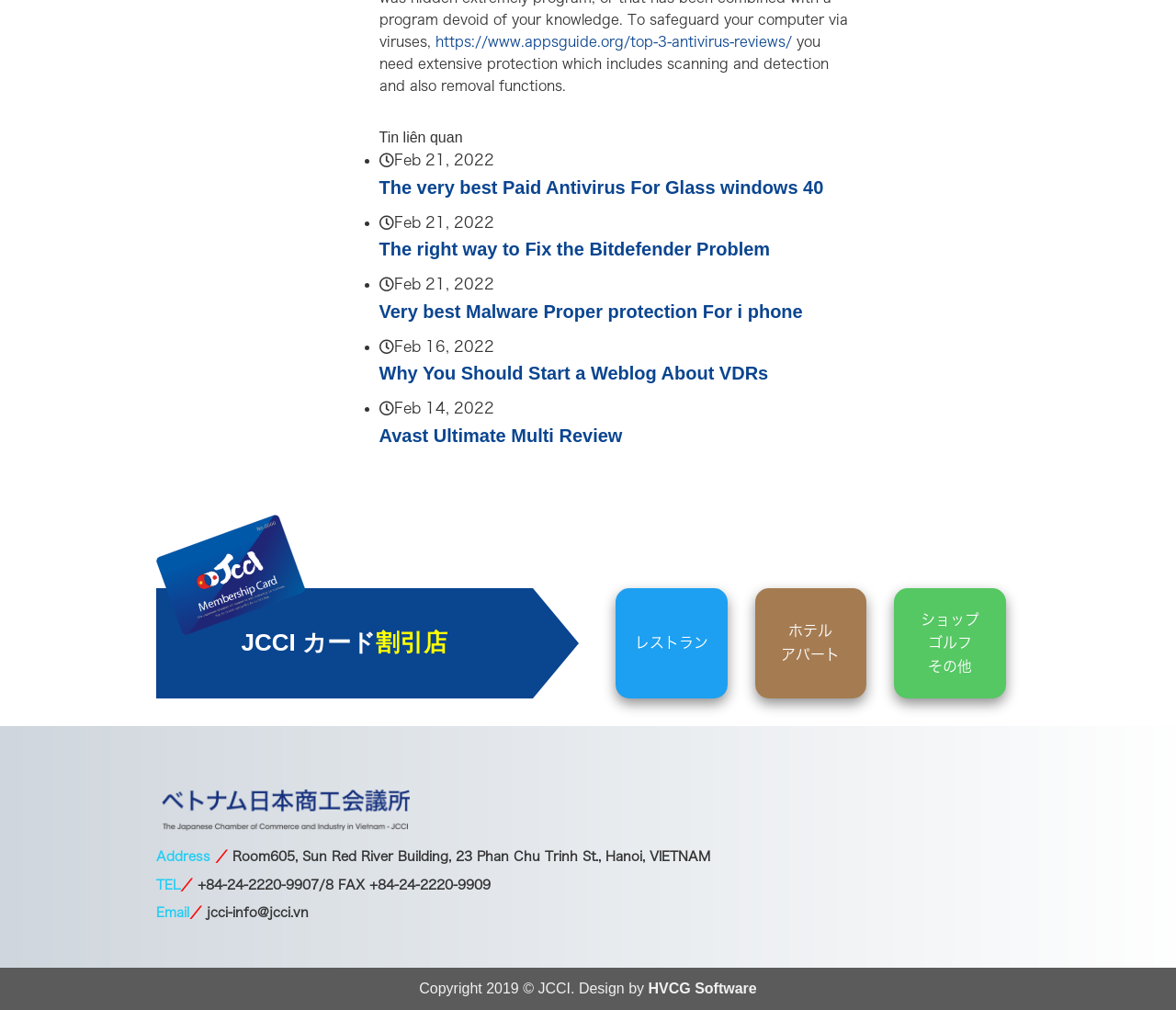What is the topic of the last link in the second section?
Refer to the image and provide a one-word or short phrase answer.

ショップ ゴルフ その他